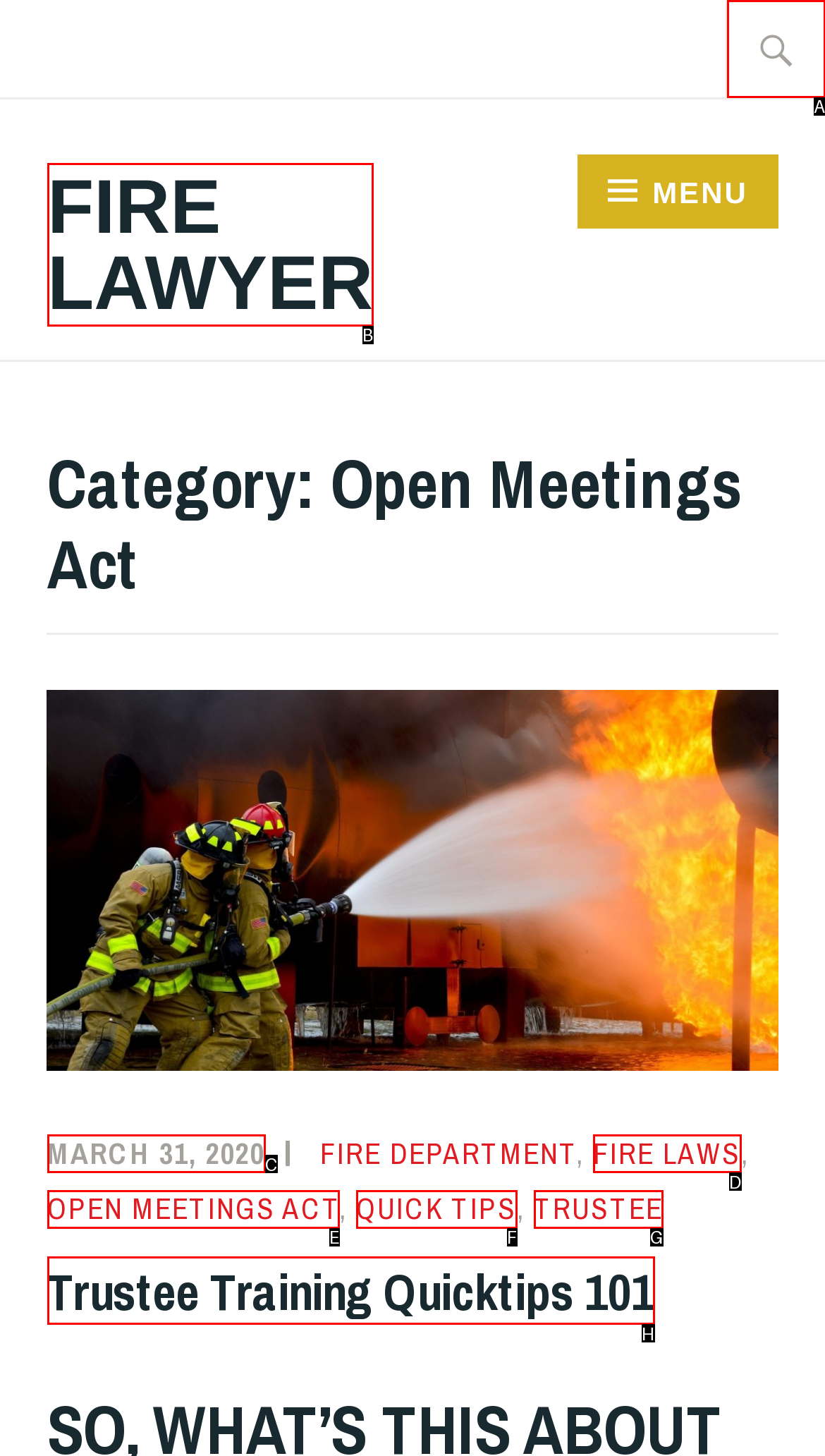What letter corresponds to the UI element to complete this task: search for something
Answer directly with the letter.

A